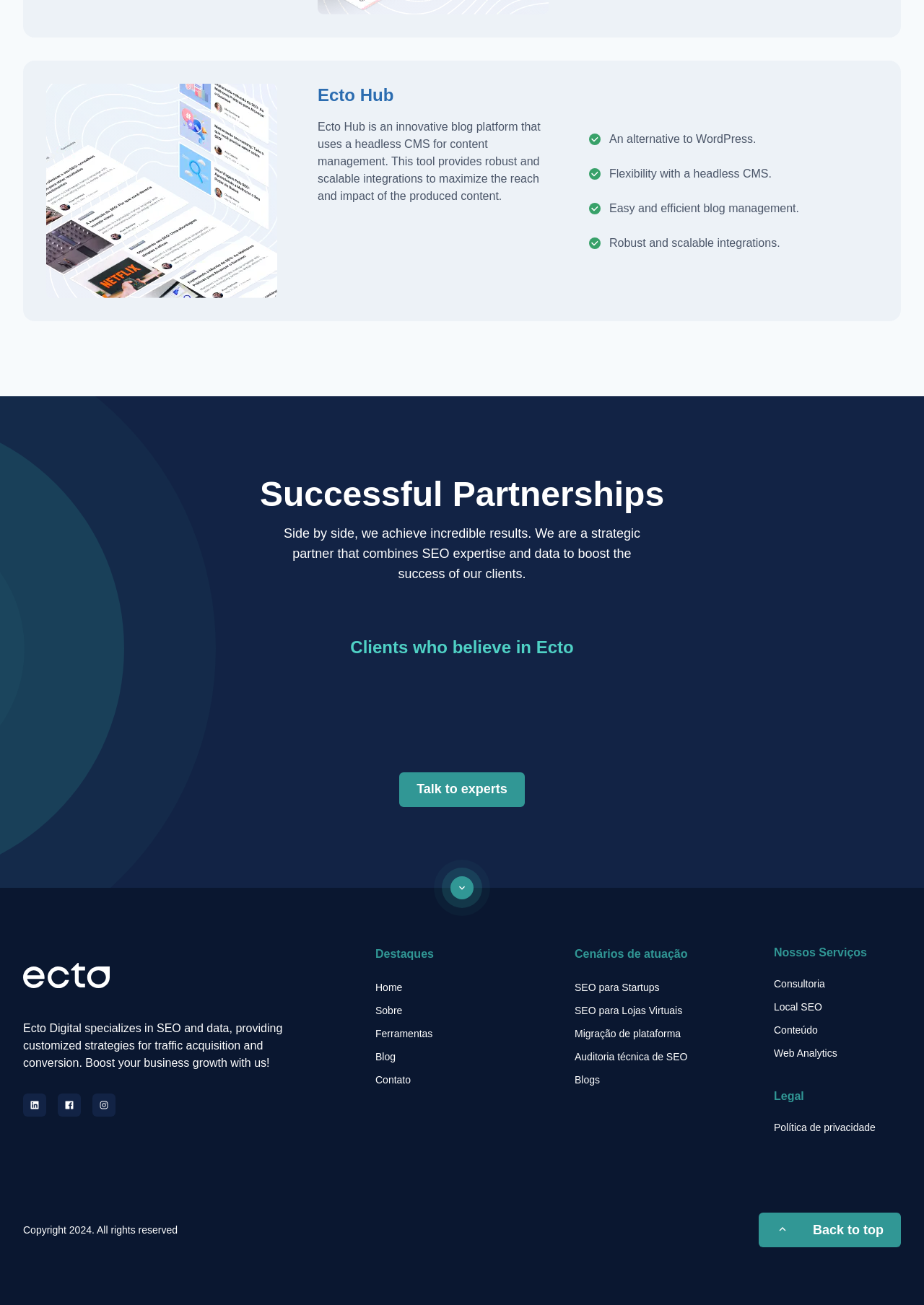Given the description "Read More", determine the bounding box of the corresponding UI element.

None